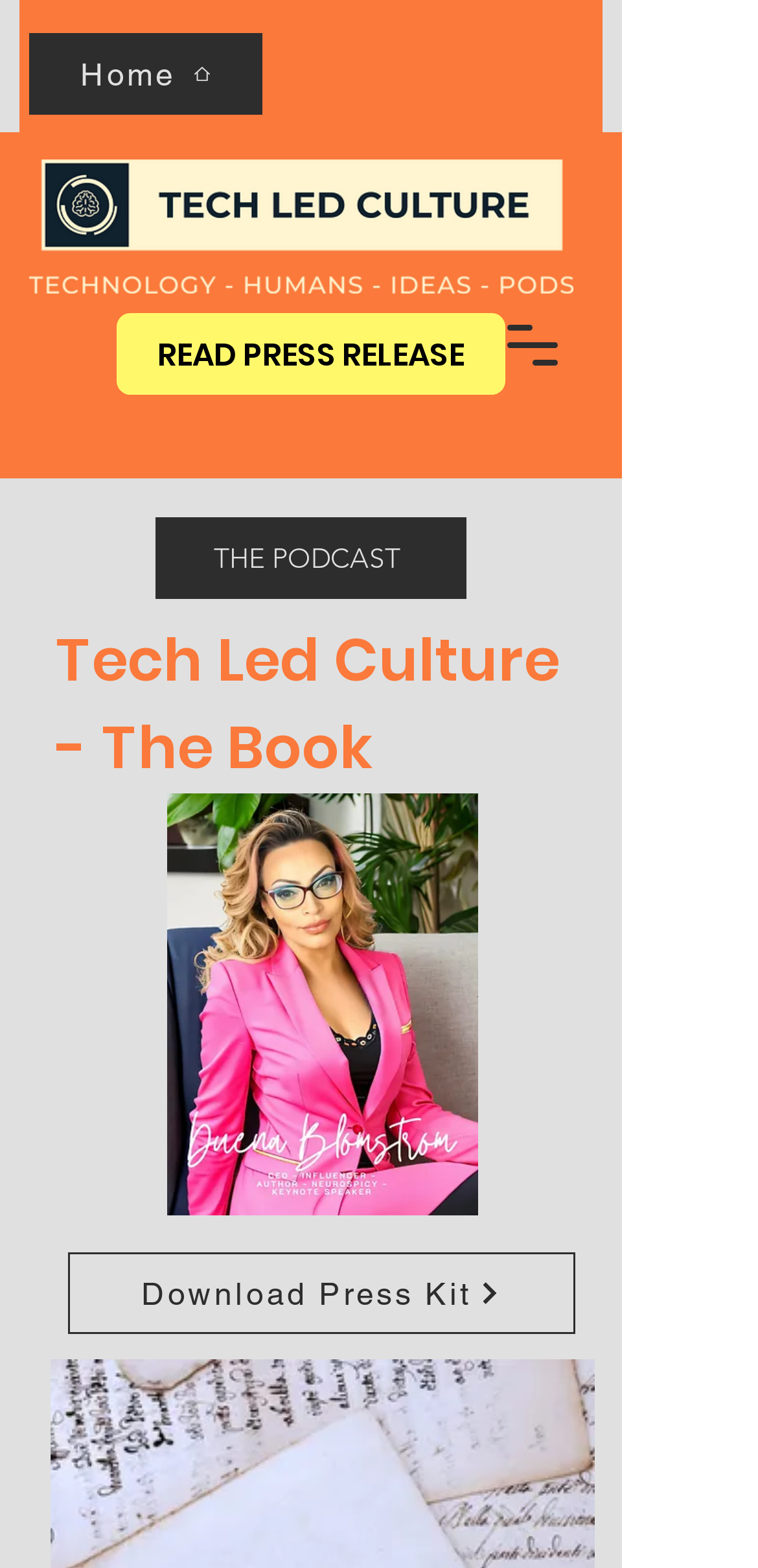What is the purpose of the button?
Look at the screenshot and respond with a single word or phrase.

Open navigation menu